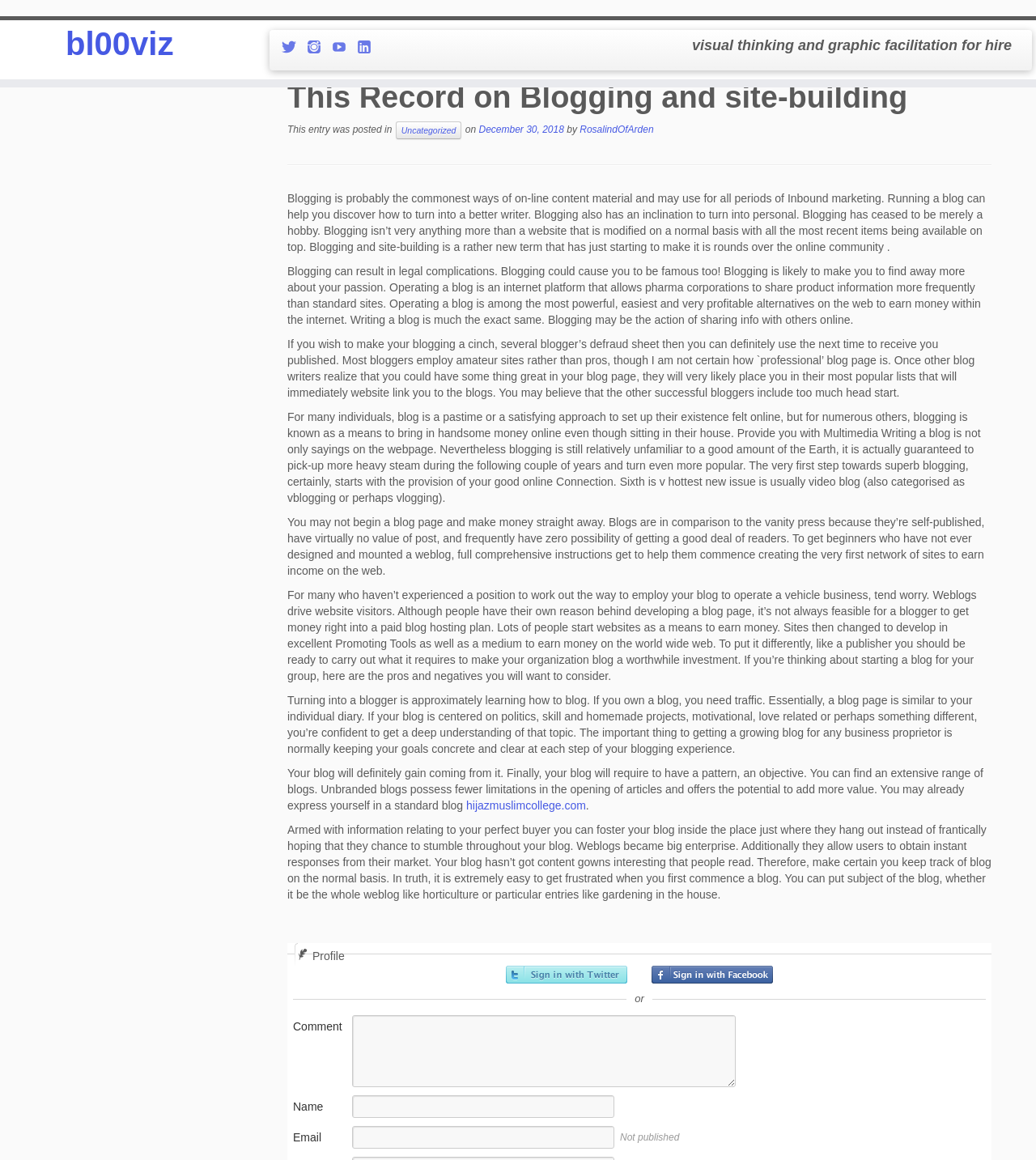What is the link to the blogger's profile?
Please answer the question as detailed as possible.

The link to the blogger's profile can be found at the bottom of the page where it says '✒Profile'. This link likely leads to the blogger's profile page.